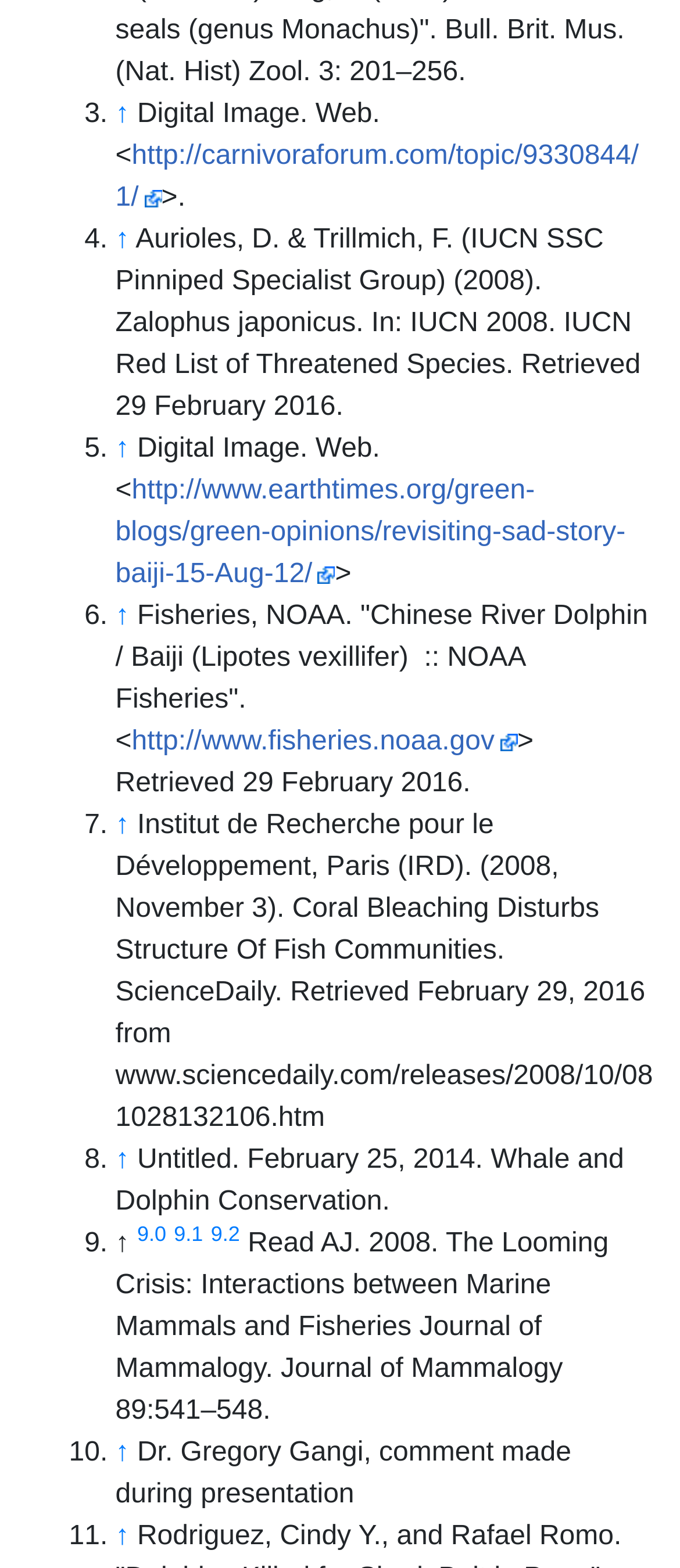Reply to the question with a brief word or phrase: What is the title of the first reference?

Digital Image. Web.